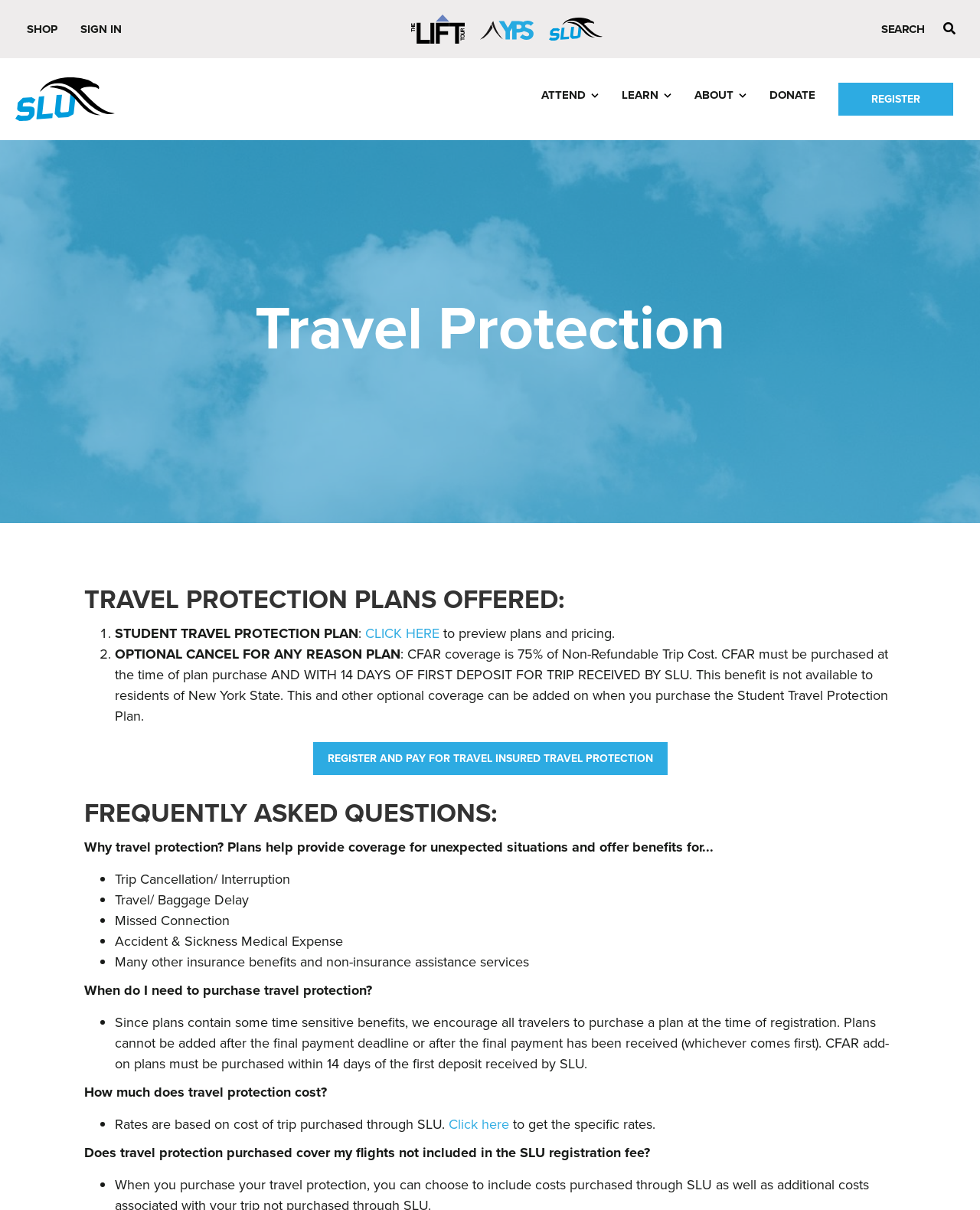Specify the bounding box coordinates of the element's region that should be clicked to achieve the following instruction: "Click to preview student travel protection plans and pricing". The bounding box coordinates consist of four float numbers between 0 and 1, in the format [left, top, right, bottom].

[0.373, 0.515, 0.448, 0.532]